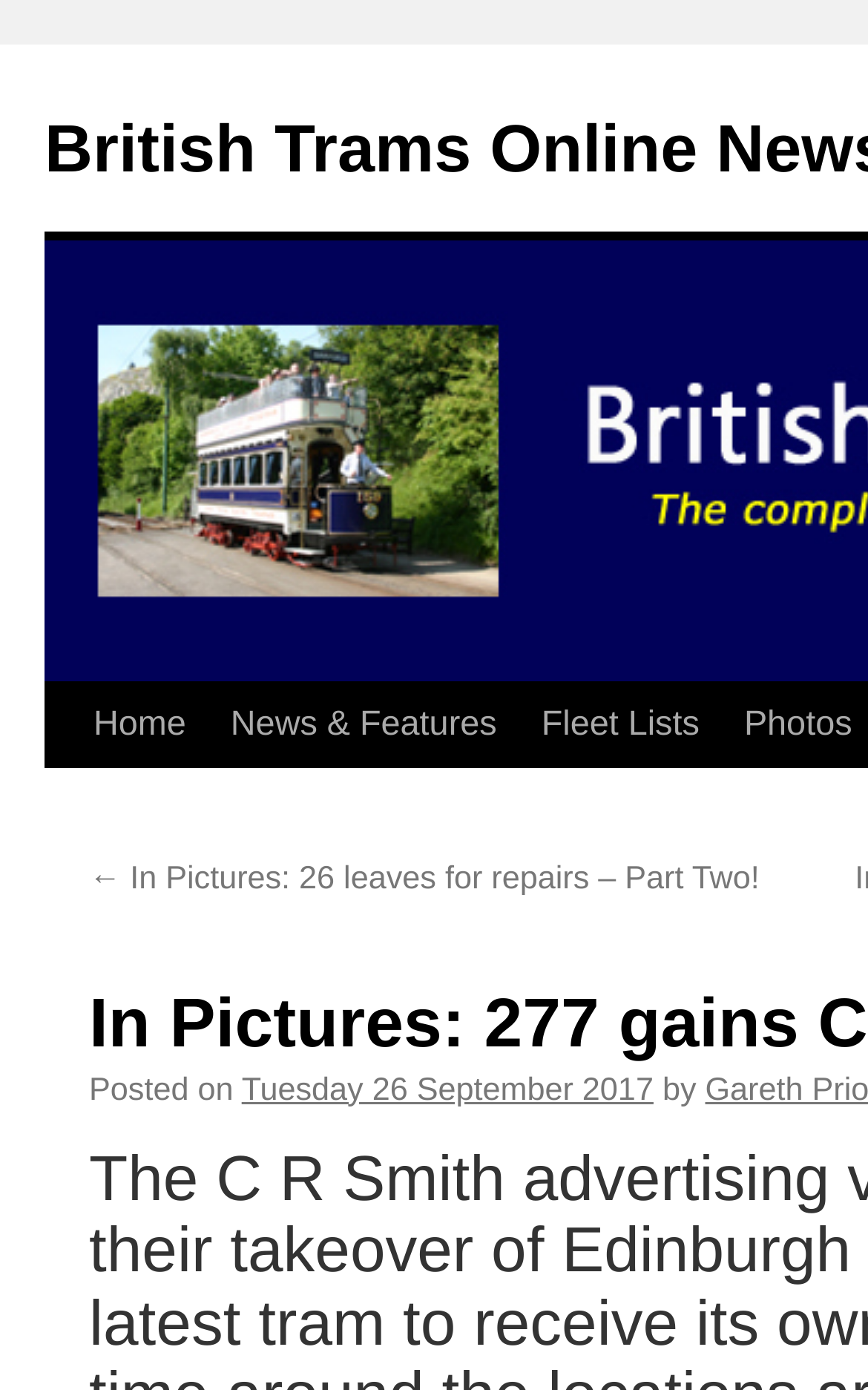What is the previous article about?
Please use the image to provide an in-depth answer to the question.

The link '← In Pictures: 26 leaves for repairs – Part Two!' is located above the 'Posted on' text, suggesting that it is the previous article.